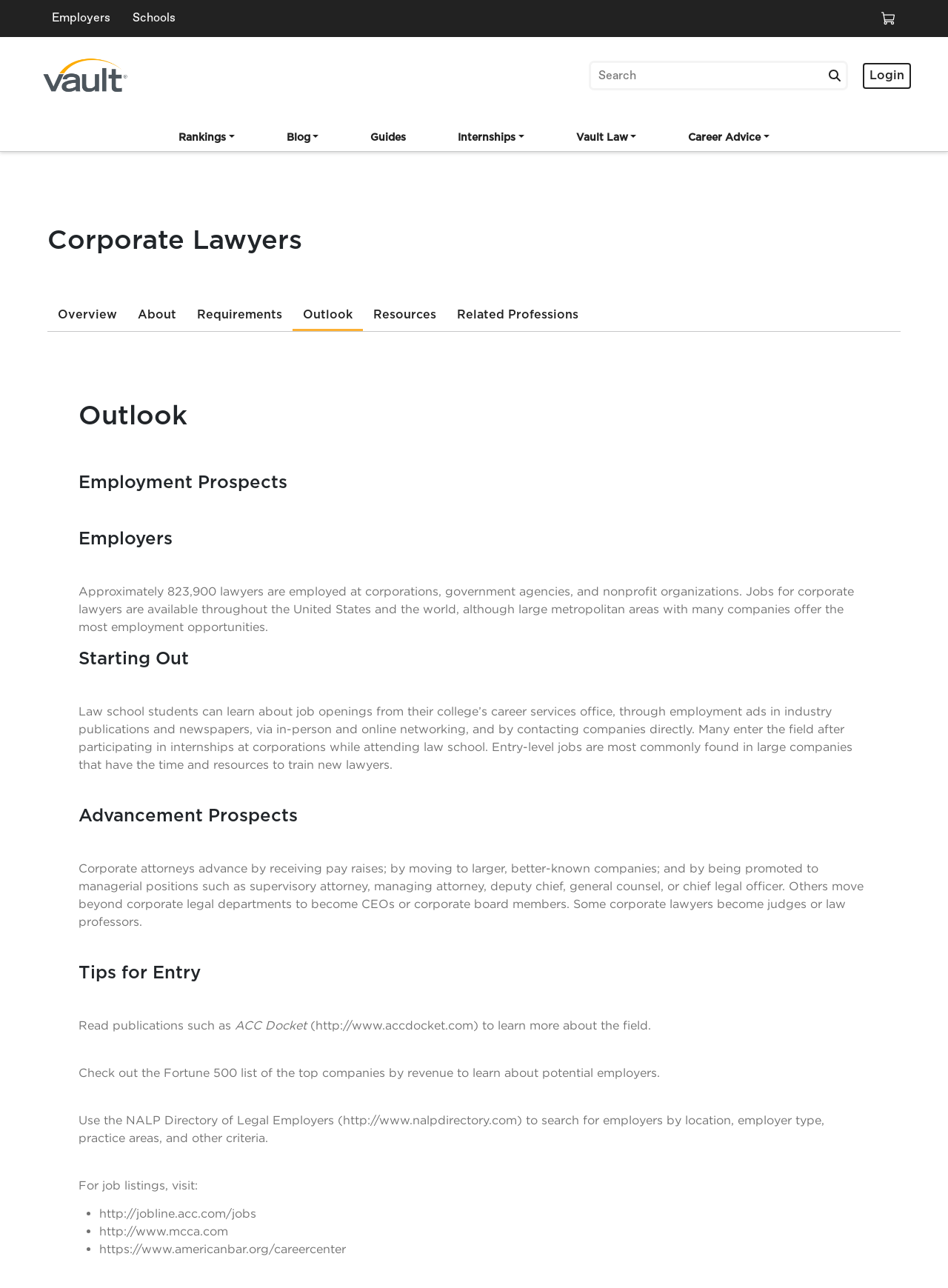What is the main topic of this webpage?
Look at the screenshot and provide an in-depth answer.

Based on the webpage structure and content, I can see that the main topic is about corporate lawyers, which is also reflected in the heading 'Corporate Lawyers' and the various sections discussing employment prospects, starting out, advancement prospects, and tips for entry.